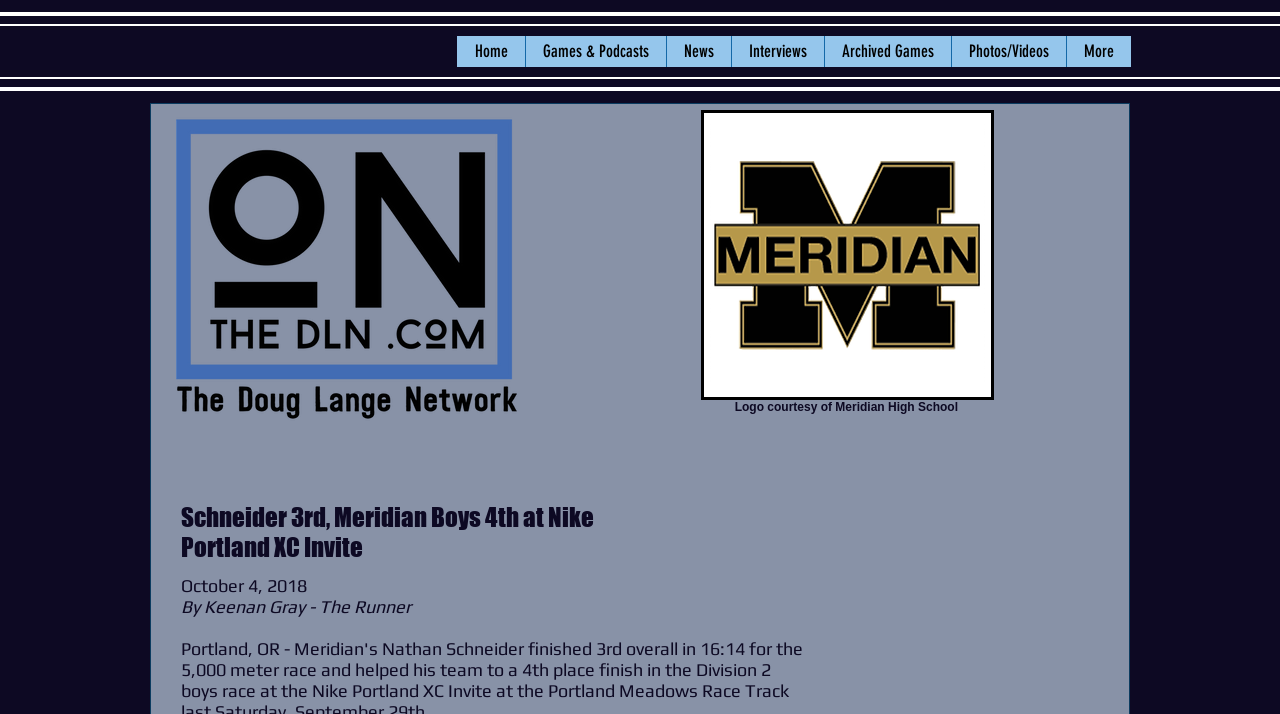Locate the bounding box coordinates of the clickable part needed for the task: "Click the link to The Doug Lange Network".

[0.128, 0.048, 0.347, 0.095]